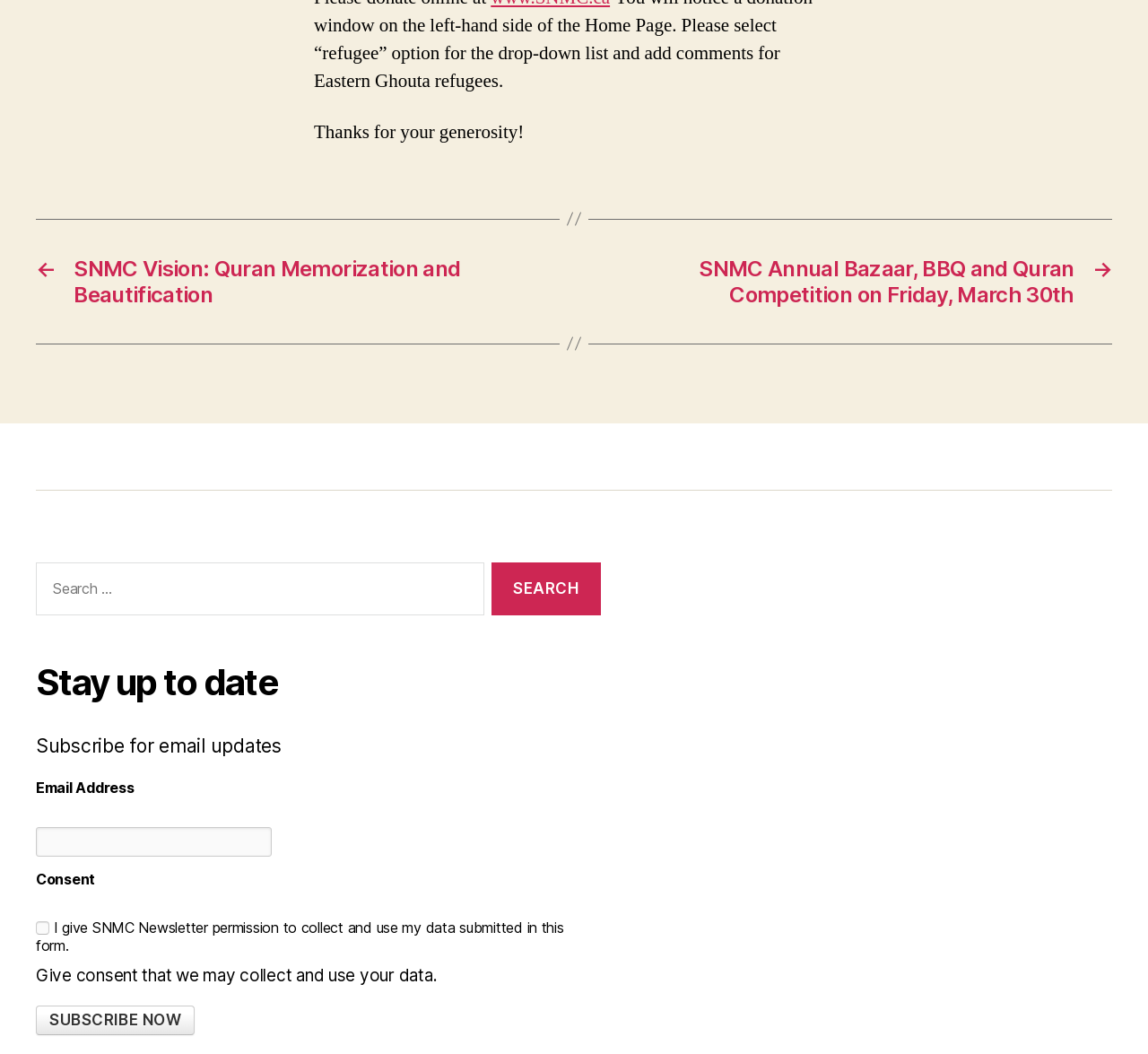What is the purpose of the search box?
From the details in the image, answer the question comprehensively.

The search box is located at the top of the webpage, and it has a label 'Search for:' next to it. This suggests that the search box is intended for users to search for specific posts or content on the website.